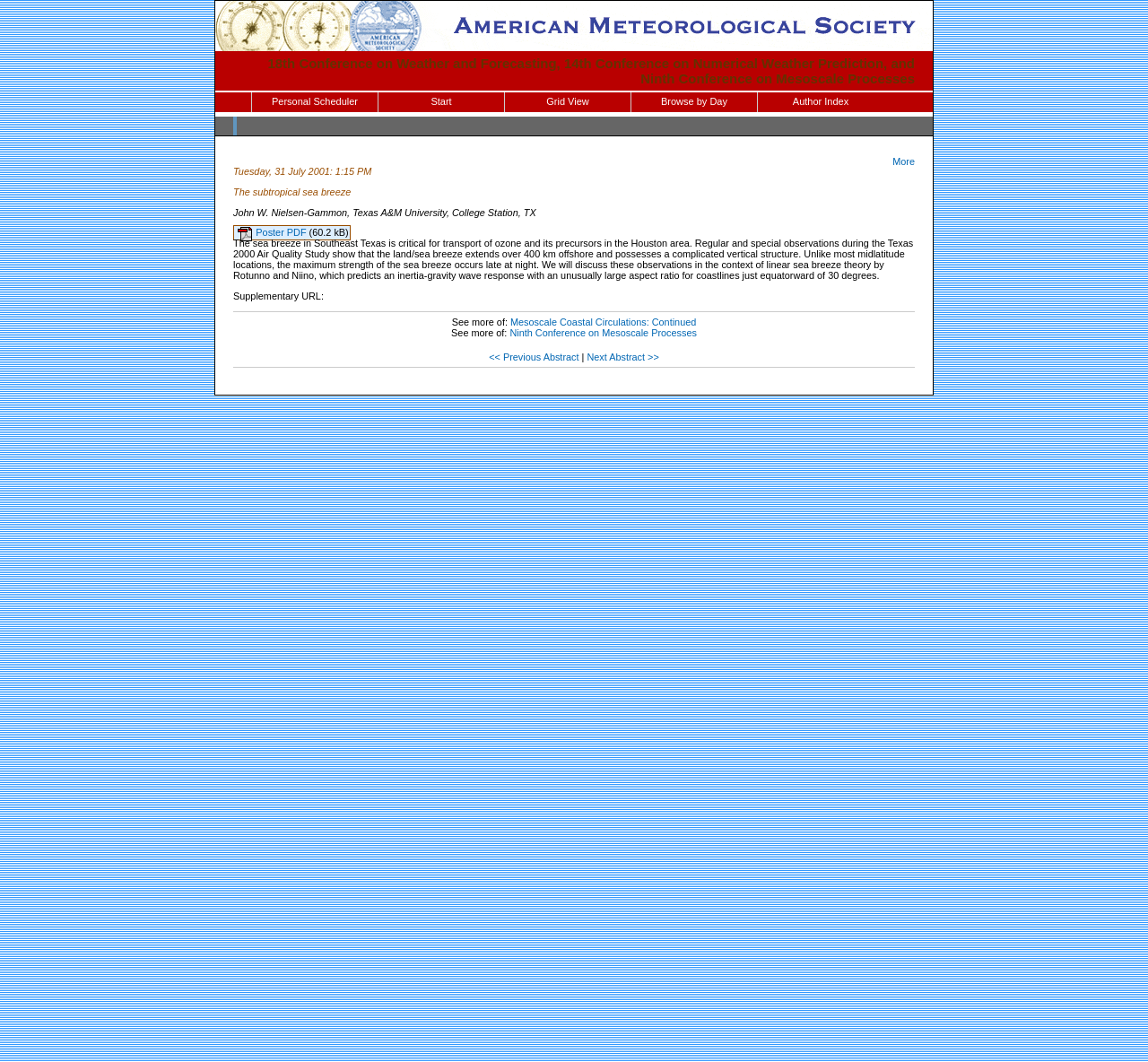Explain in detail what you observe on this webpage.

This webpage appears to be an abstract page for a conference presentation. At the top, there is a logo of the American Meteorological Society (AMS) linked to their website, situated near the top-left corner of the page. Below the logo, there is a title link that reads "18th Conference on Weather and Forecasting, 14th Conference on Numerical Weather Prediction, and Ninth Conference on Mesoscale Processes".

On the top-right side, there are five links: "Personal Scheduler", "Start", "Grid View", "Browse by Day", and "Author Index", which are likely navigation links for the conference program.

The main content of the page is divided into two sections. The first section has a heading, followed by the title "The subtropical sea breeze" and the author's name "John W. Nielsen-Gammon, Texas A&M University, College Station, TX". Below this, there is a link to a poster PDF and its file size.

The second section is a lengthy abstract that discusses the sea breeze in Southeast Texas, its impact on ozone transport, and observations from the Texas 2000 Air Quality Study. The abstract is followed by a supplementary URL and a link to a related topic, "Mesoscale Coastal Circulations: Continued".

At the bottom of the page, there are navigation links to move to the previous or next abstract, with a separator in between. The page also has a link to the "Ninth Conference on Mesoscale Processes" at the bottom-right corner.